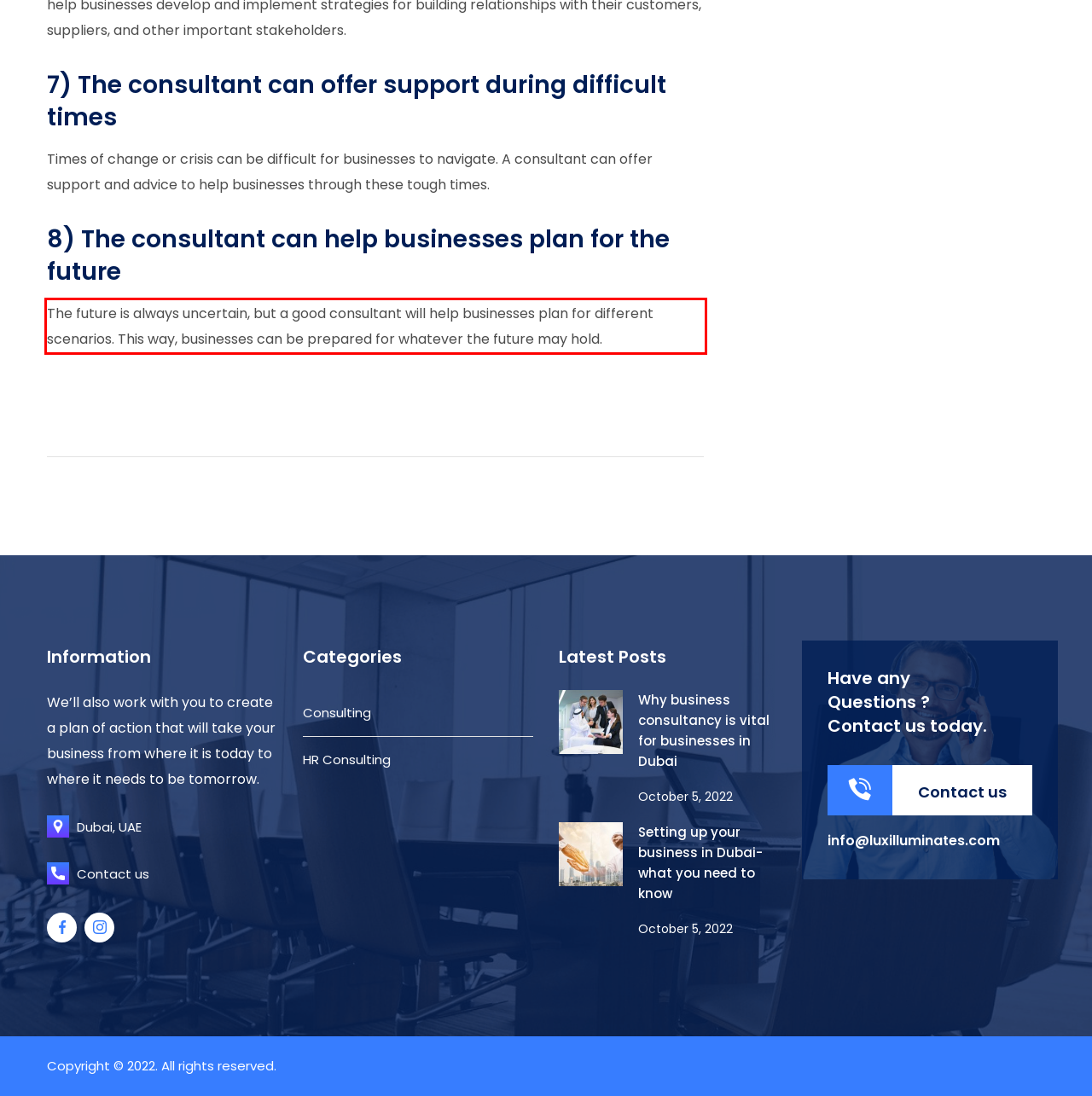You are provided with a screenshot of a webpage featuring a red rectangle bounding box. Extract the text content within this red bounding box using OCR.

The future is always uncertain, but a good consultant will help businesses plan for different scenarios. This way, businesses can be prepared for whatever the future may hold.